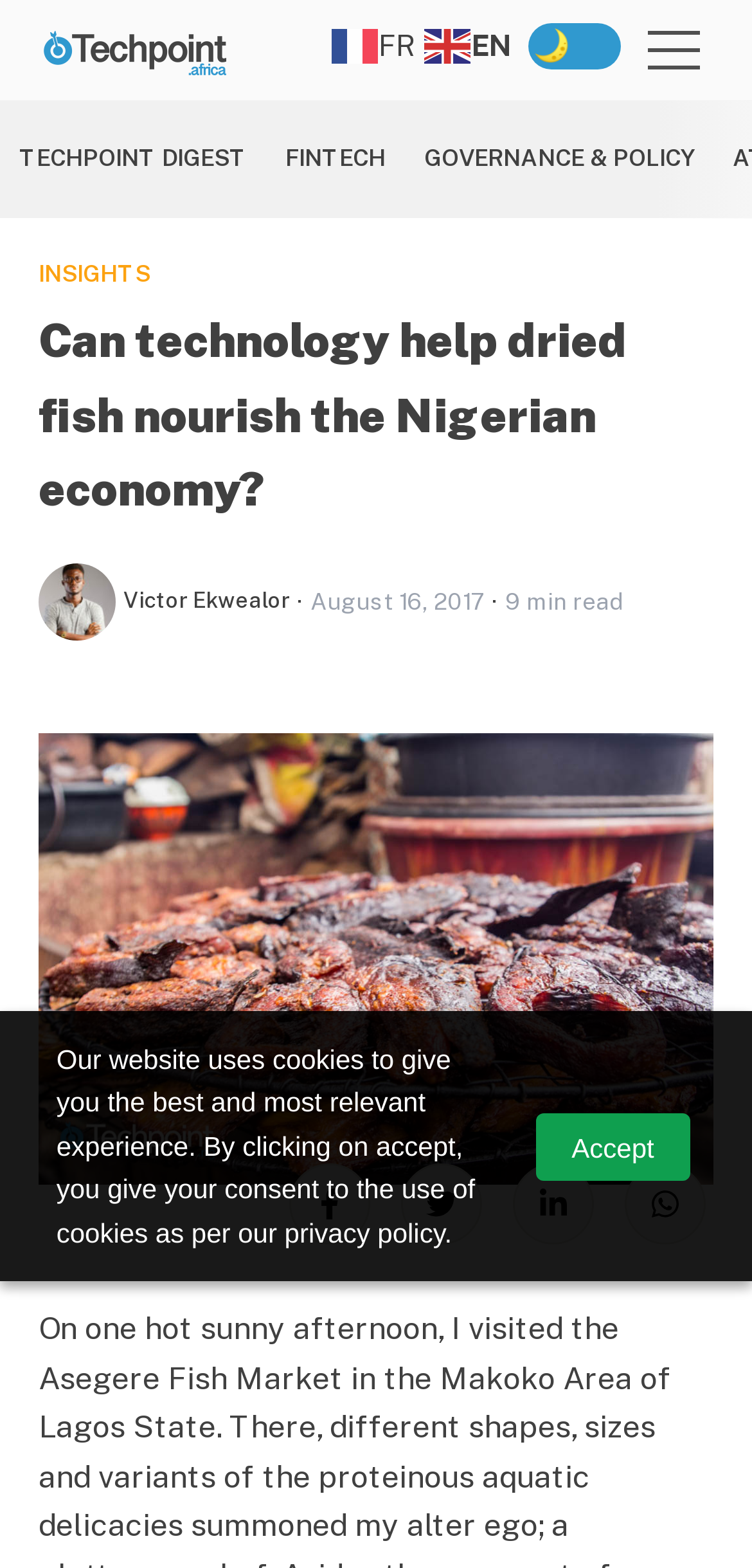What is the author of the article?
Please provide a comprehensive answer based on the visual information in the image.

I found the author's name by looking at the text next to the date 'August 16, 2017', which is 'Victor Ekwealor'.